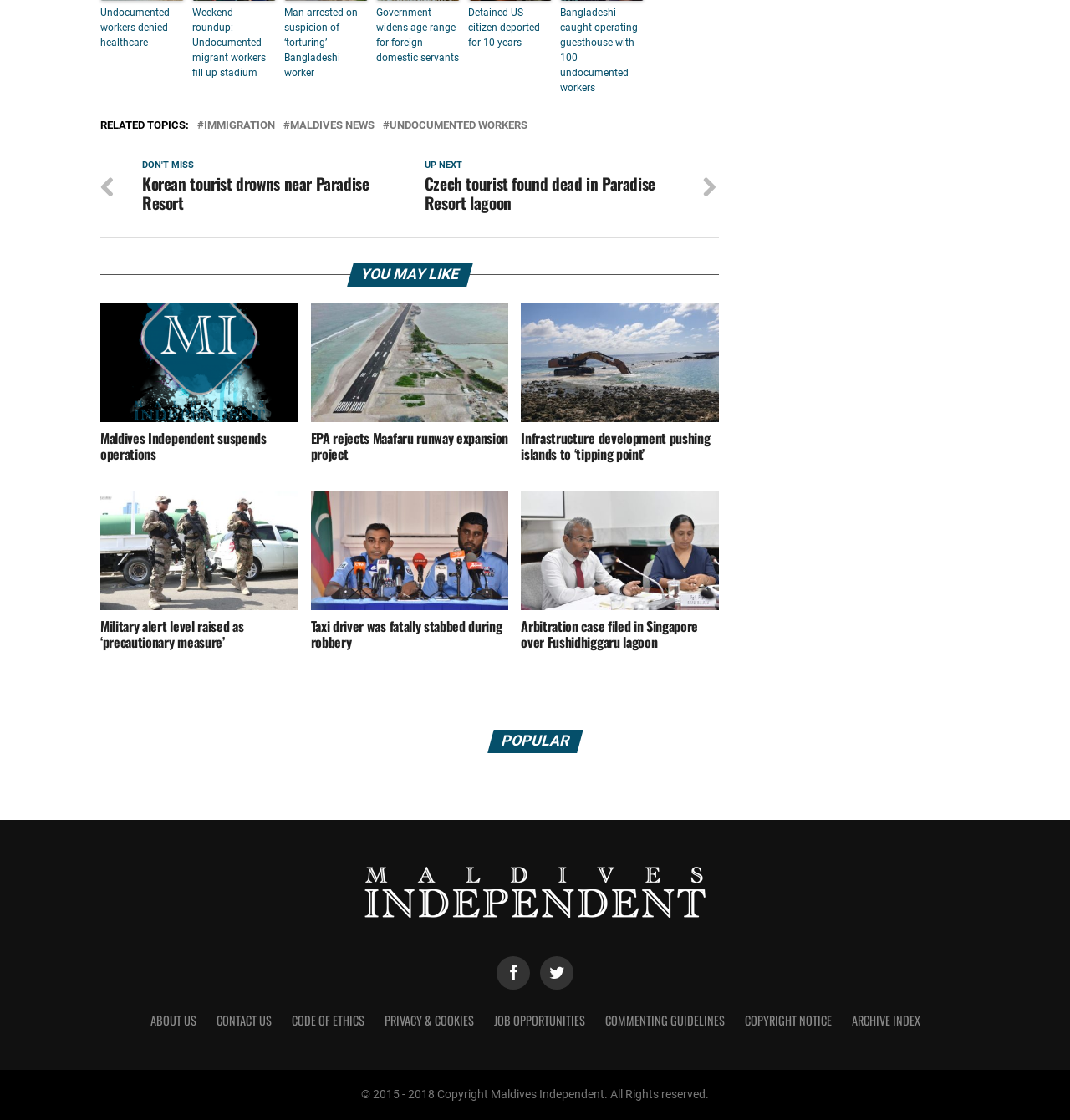For the given element description Undocumented workers denied healthcare, determine the bounding box coordinates of the UI element. The coordinates should follow the format (top-left x, top-left y, bottom-right x, bottom-right y) and be within the range of 0 to 1.

[0.094, 0.005, 0.172, 0.045]